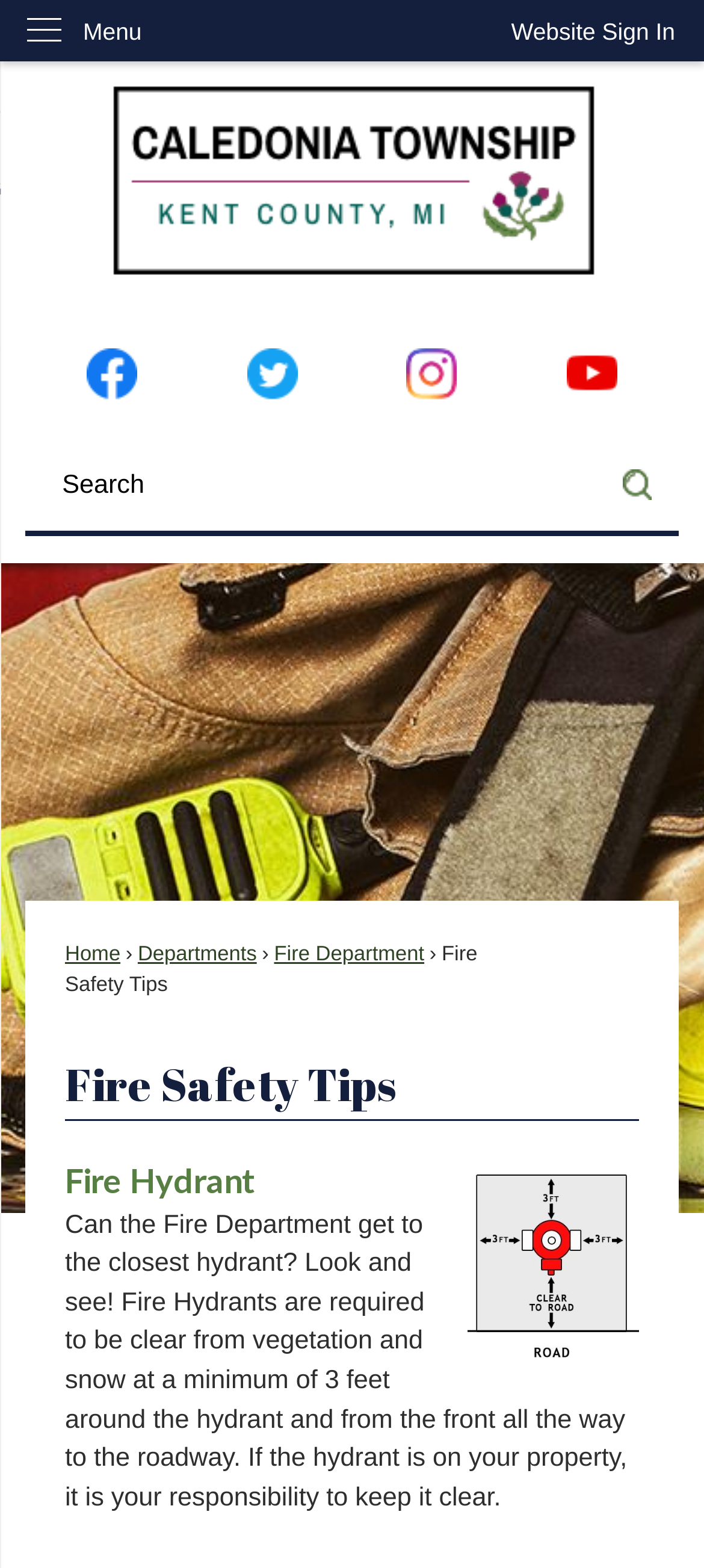What is the purpose of the search box?
Give a one-word or short phrase answer based on the image.

To search the website